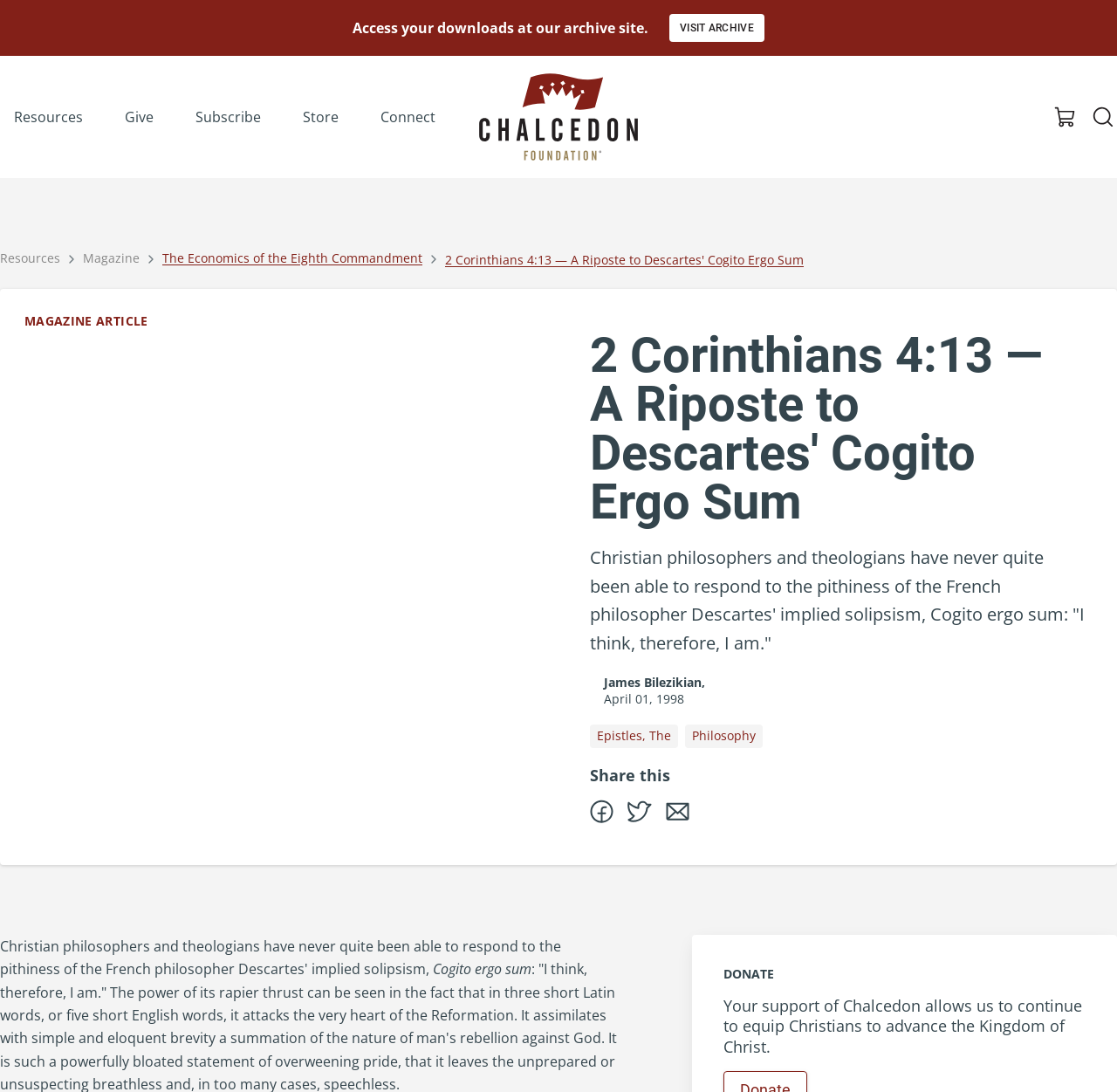Find the bounding box coordinates for the area you need to click to carry out the instruction: "Read the article about Epistles". The coordinates should be four float numbers between 0 and 1, indicated as [left, top, right, bottom].

[0.528, 0.664, 0.607, 0.685]